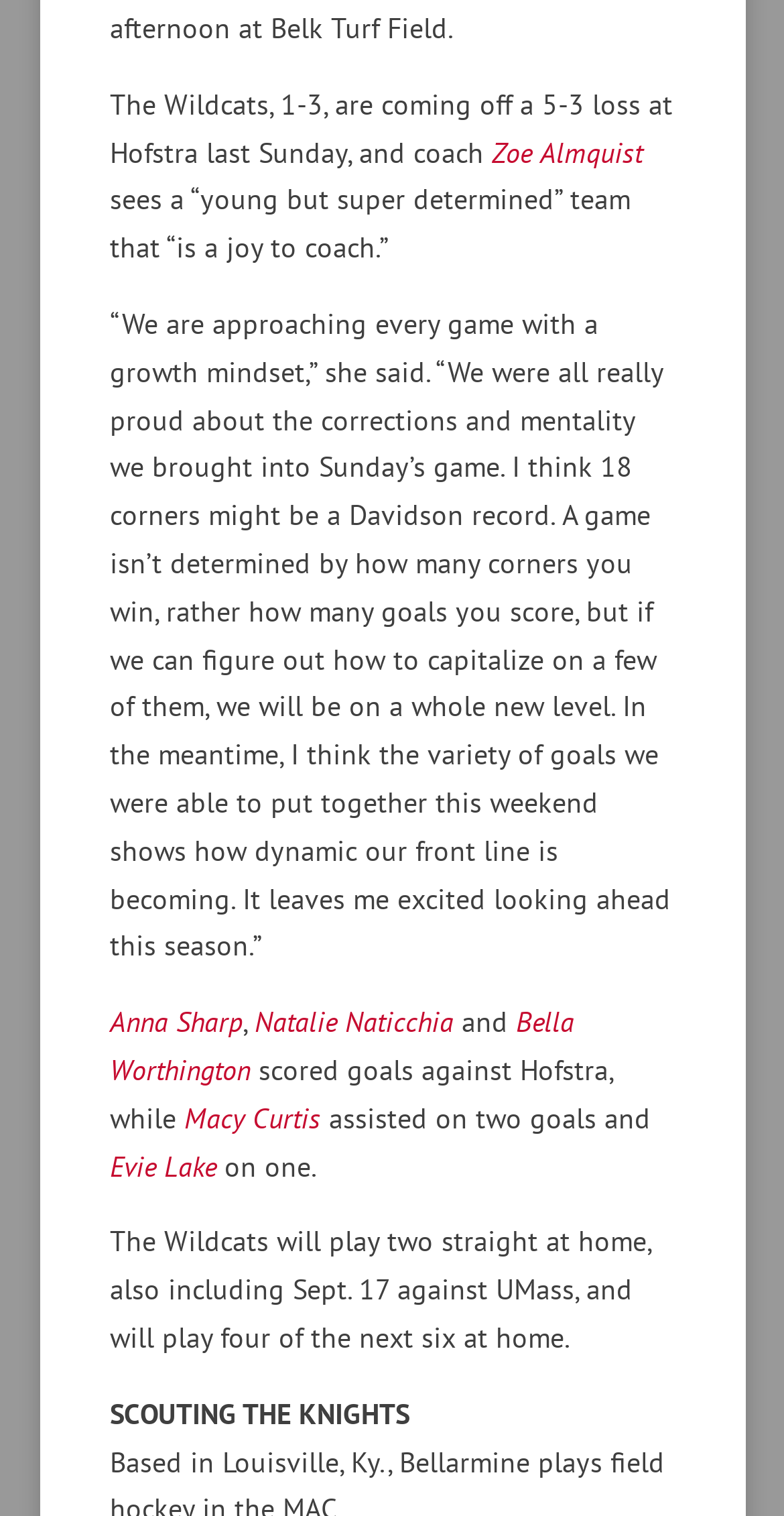Identify the bounding box of the UI element described as follows: "Natalie Naticchia". Provide the coordinates as four float numbers in the range of 0 to 1 [left, top, right, bottom].

[0.325, 0.662, 0.578, 0.686]